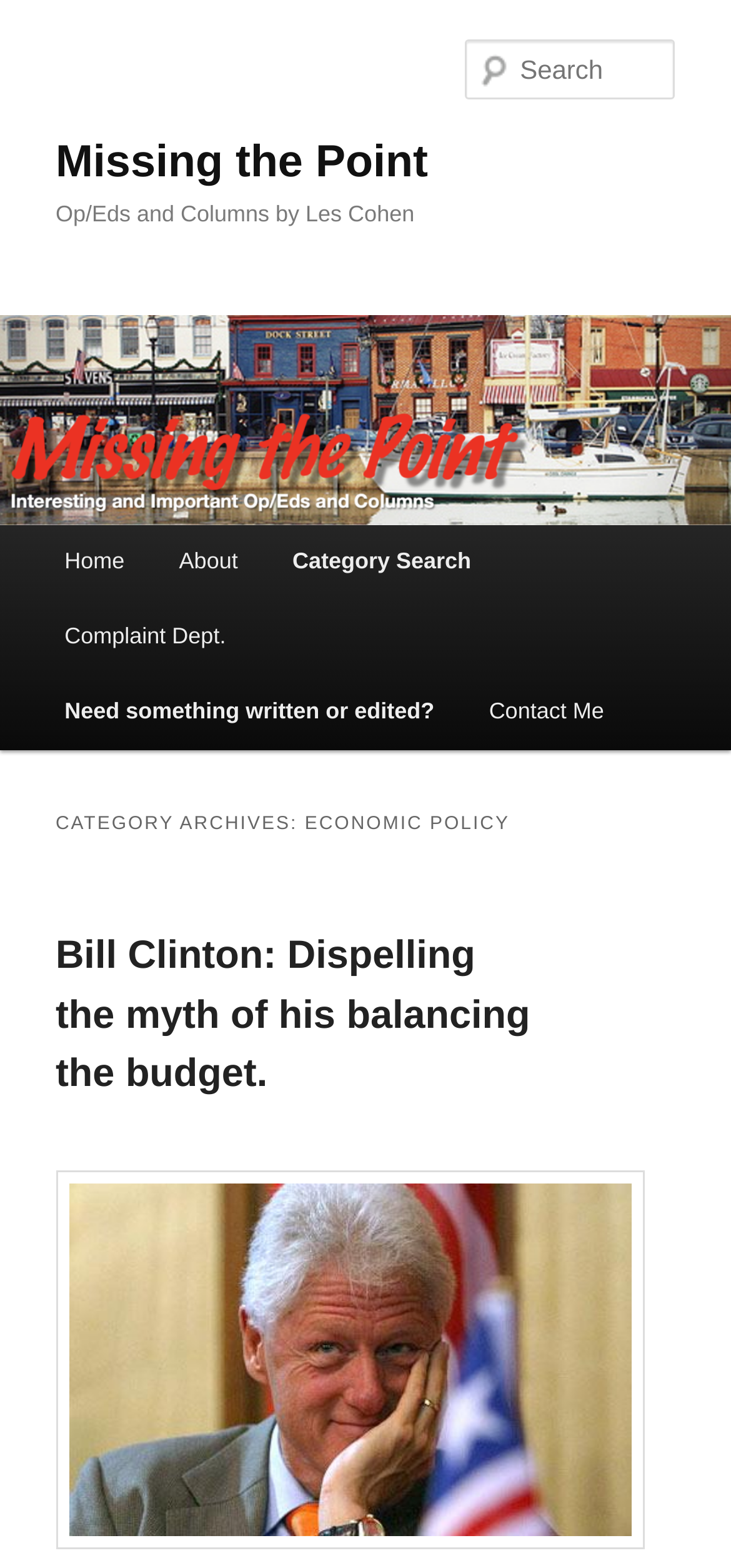Can you specify the bounding box coordinates of the area that needs to be clicked to fulfill the following instruction: "Go to Home page"?

[0.051, 0.335, 0.208, 0.383]